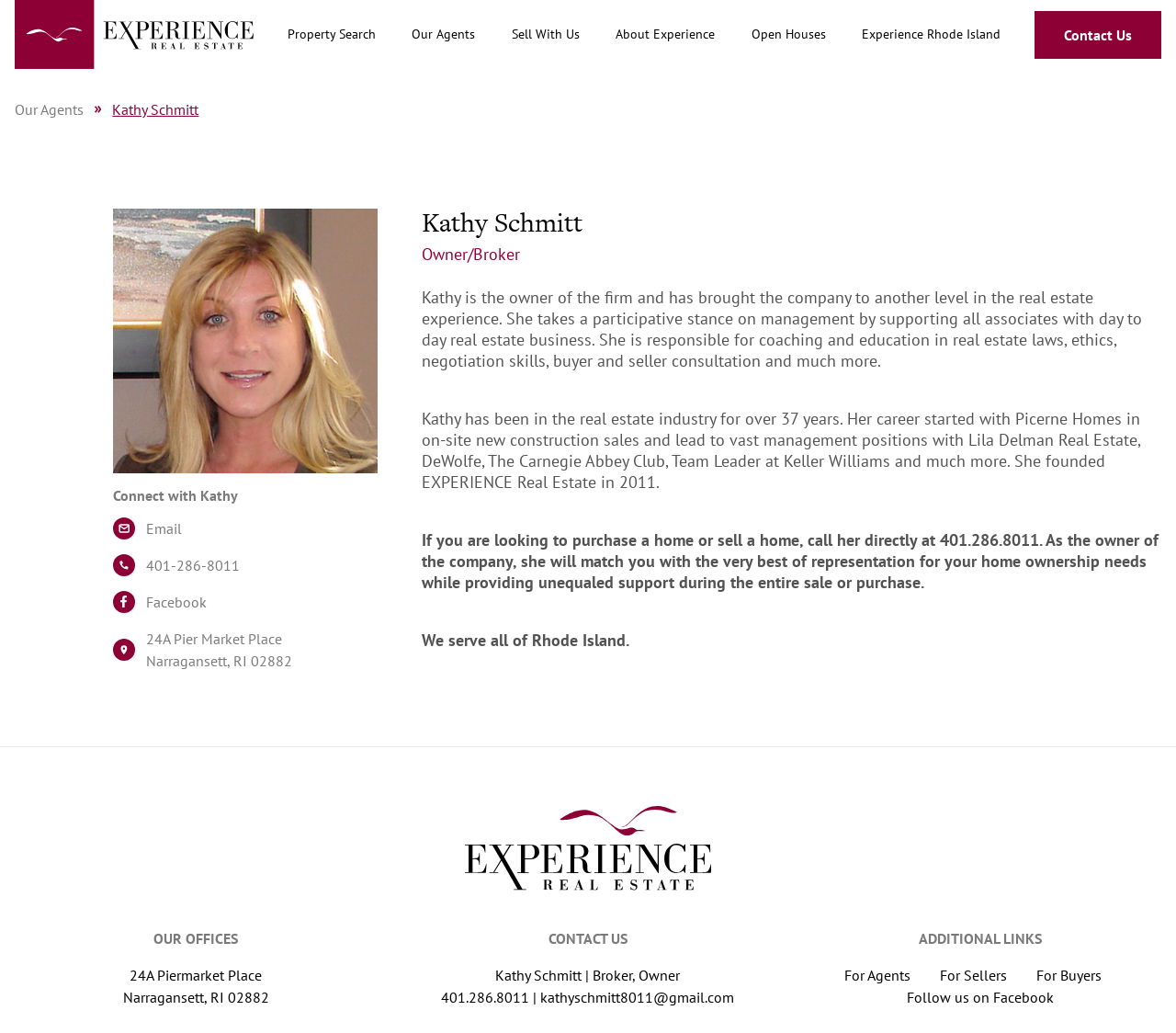Please identify the bounding box coordinates of the element's region that should be clicked to execute the following instruction: "Click on Property Search". The bounding box coordinates must be four float numbers between 0 and 1, i.e., [left, top, right, bottom].

[0.245, 0.025, 0.32, 0.041]